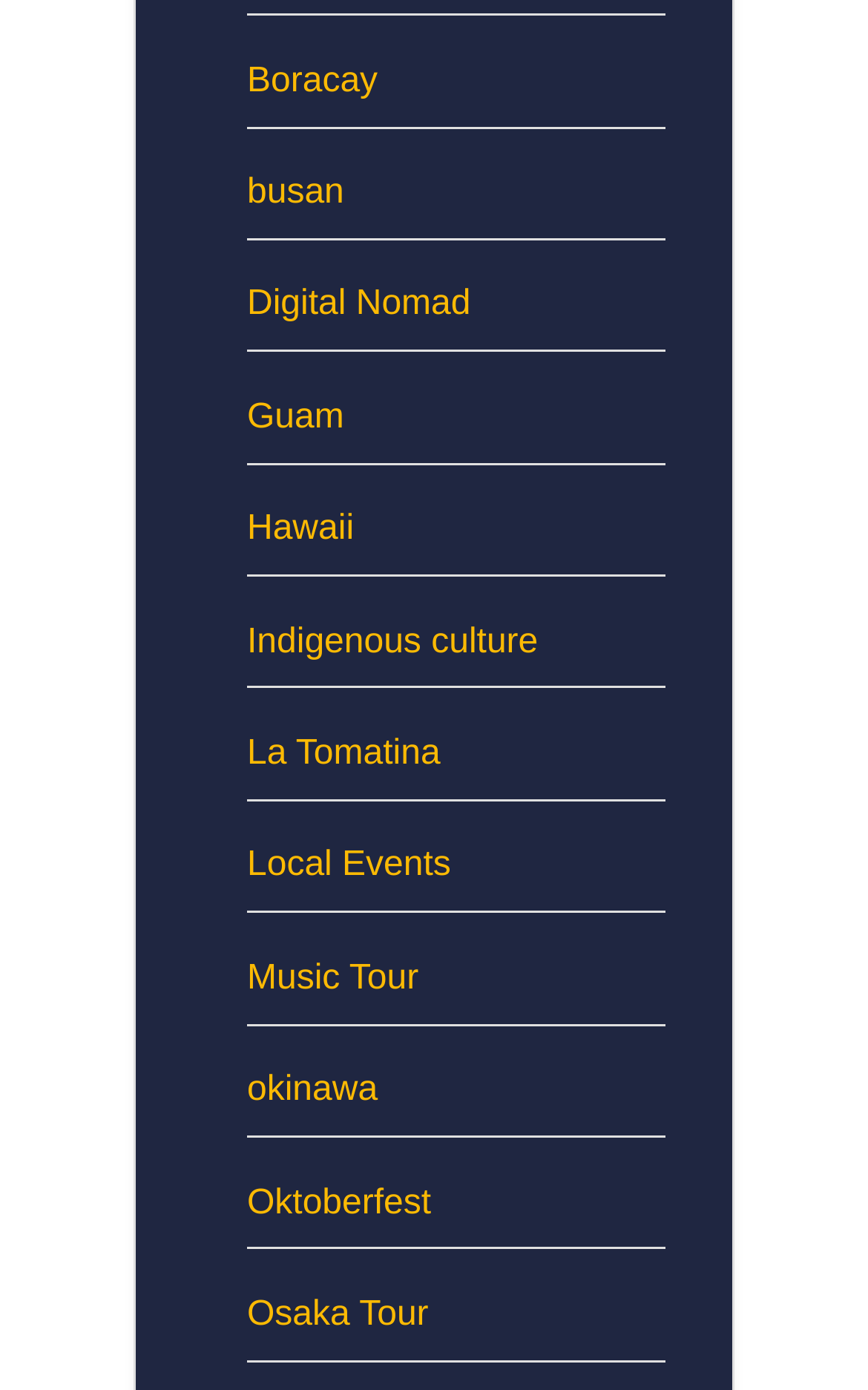What type of events are listed?
Please provide a single word or phrase as your answer based on the screenshot.

Local and cultural